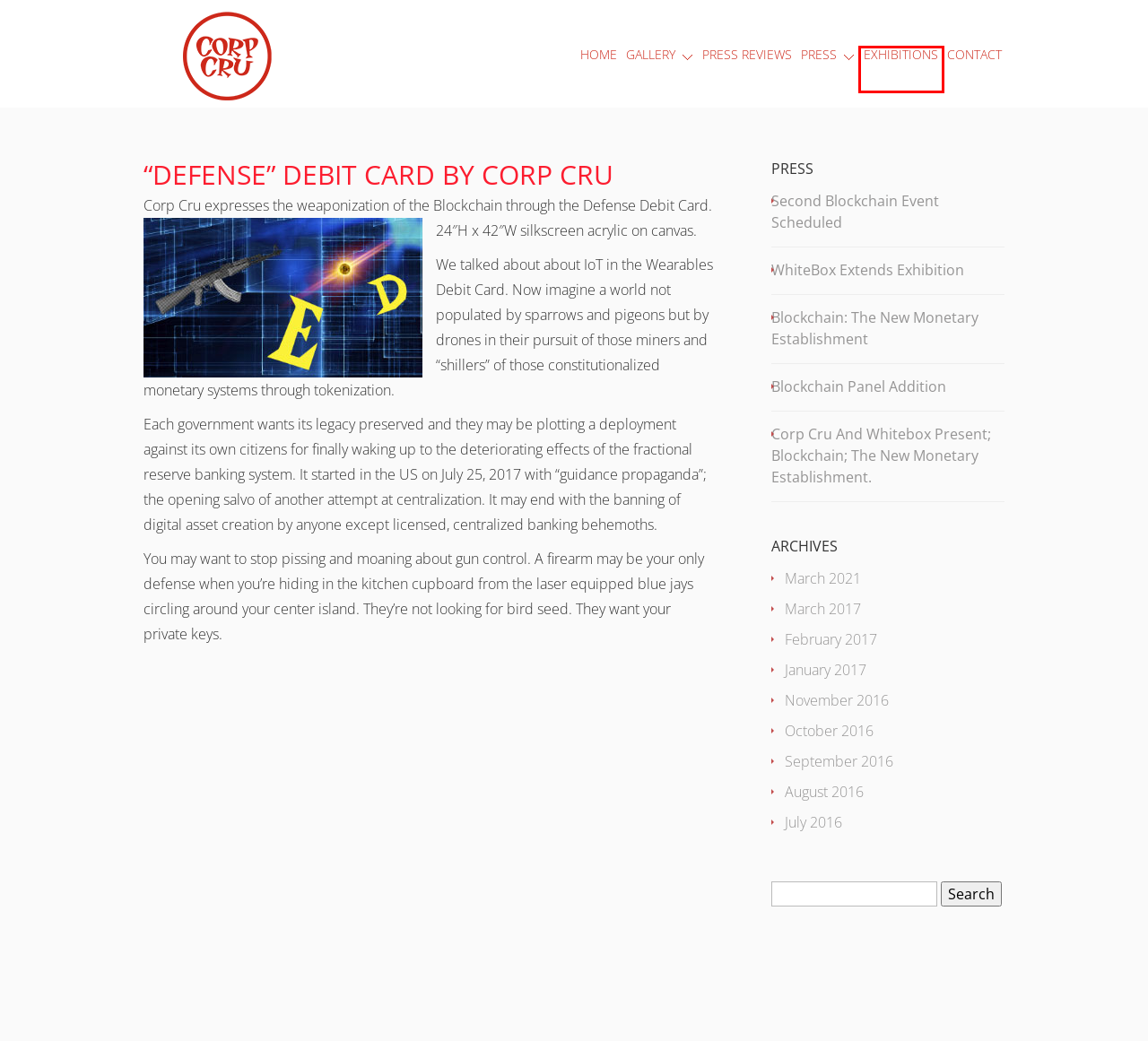A screenshot of a webpage is provided, featuring a red bounding box around a specific UI element. Identify the webpage description that most accurately reflects the new webpage after interacting with the selected element. Here are the candidates:
A. Press - Corp Cru
B. Corp Cru originally curated by Jason Meyers
C. Second Blockchain Event Scheduled - Corp Cru
D. July 2016 - Corp Cru
E. October 2016 - Corp Cru
F. Exhibitions - Corp Cru
G. August 2016 - Corp Cru
H. January 2017 - Corp Cru

F